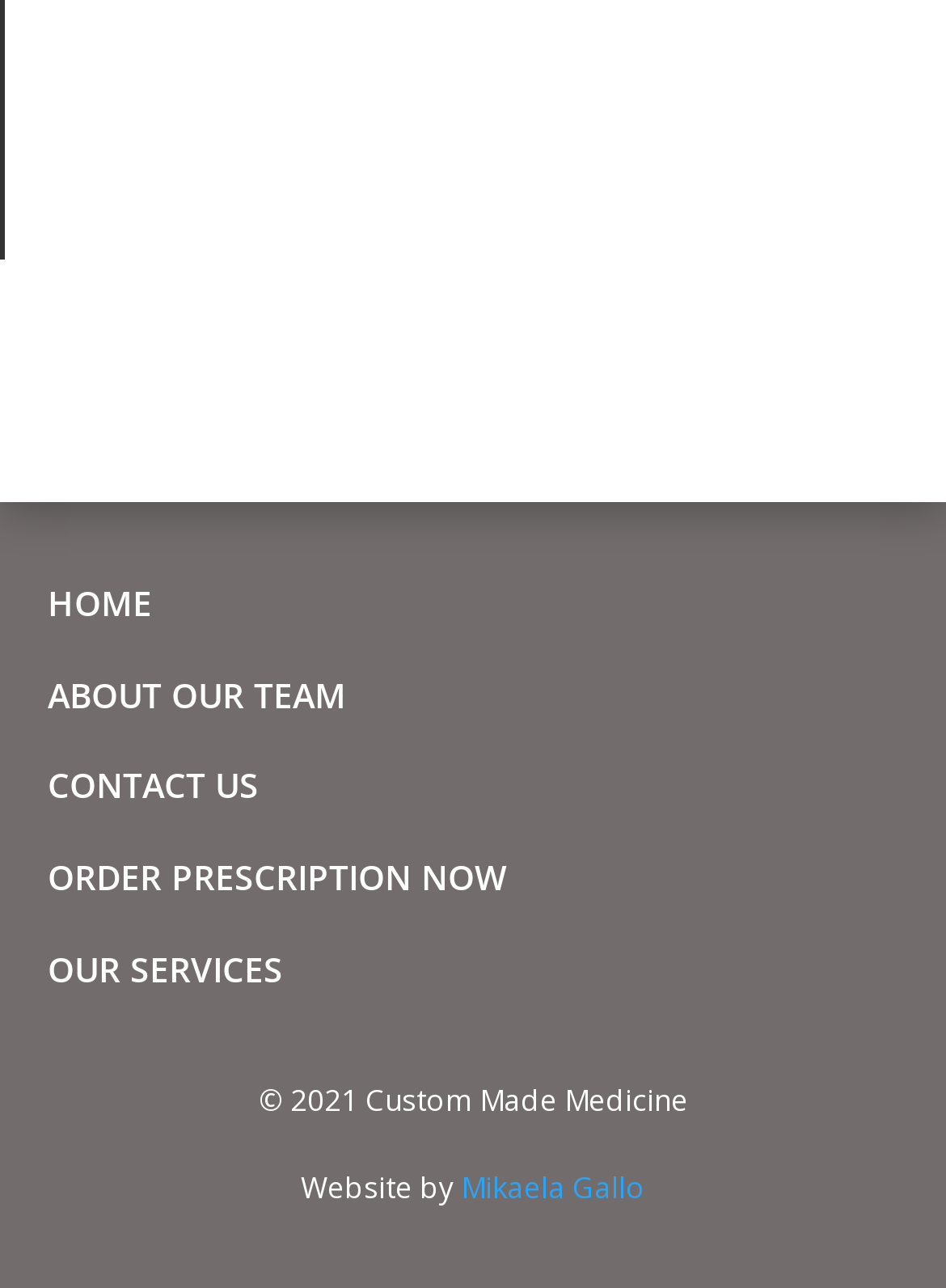Based on the image, provide a detailed response to the question:
What is the year of the copyright?

I found the copyright year '2021' at the bottom of the webpage, in the copyright section, which is a common place to find such information.